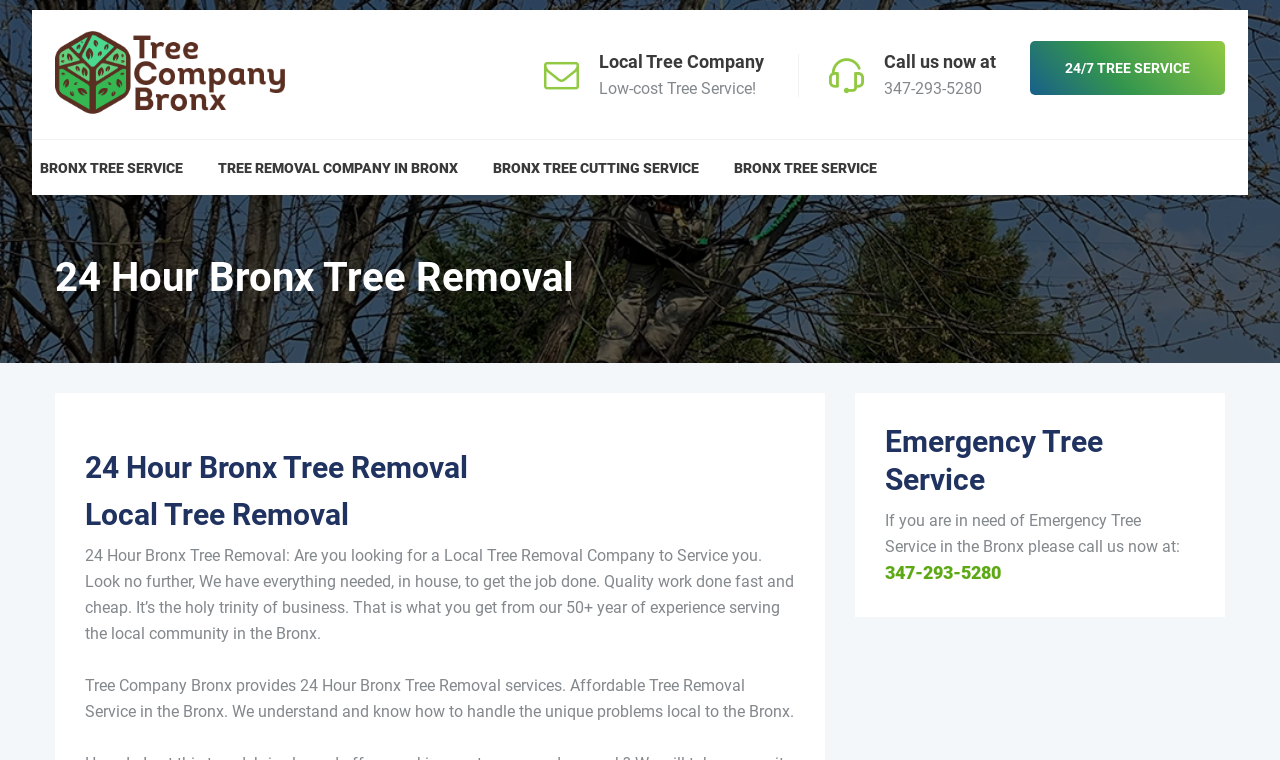Predict the bounding box for the UI component with the following description: "Bronx Tree Service".

[0.573, 0.21, 0.685, 0.231]